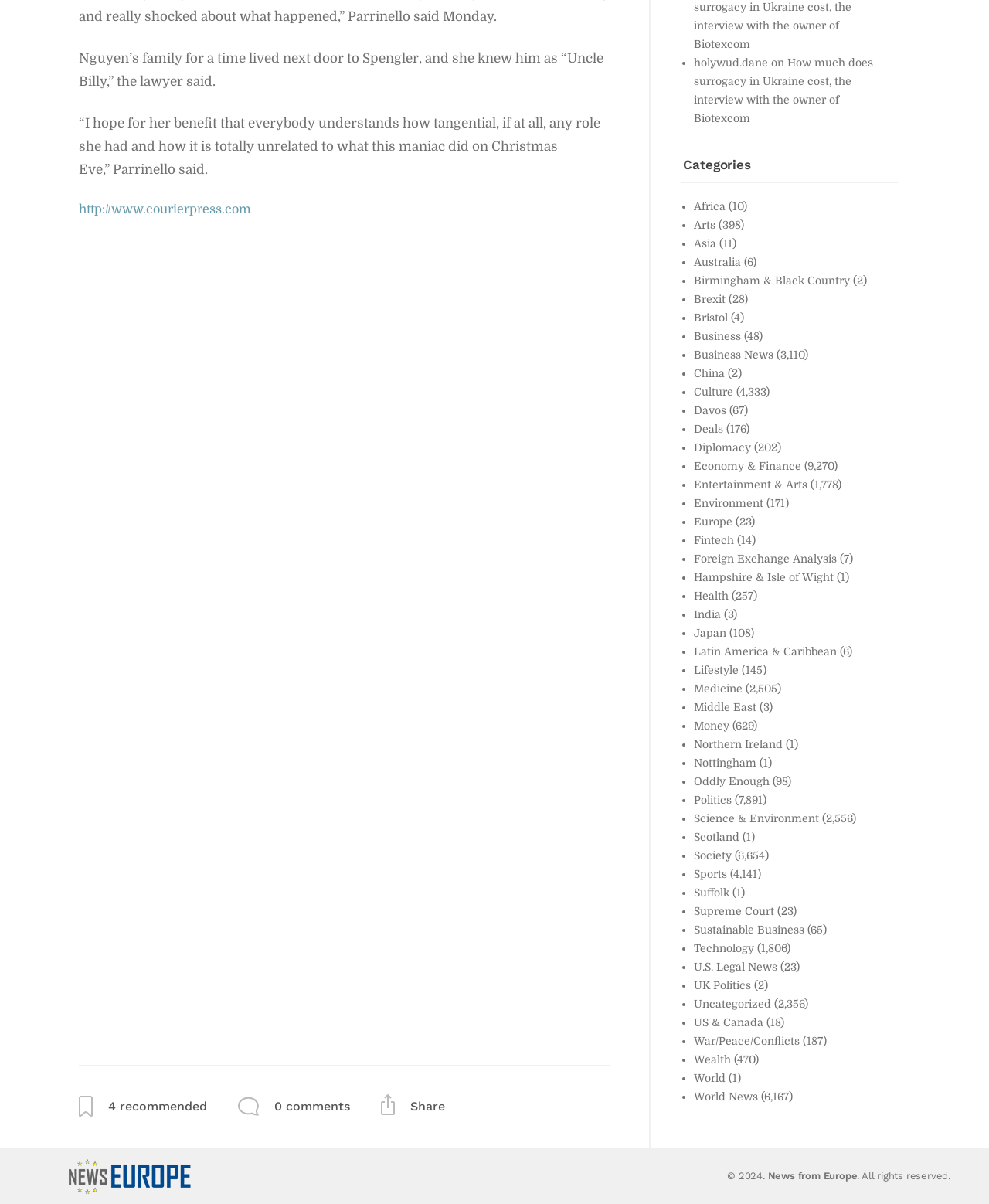Please provide the bounding box coordinates for the element that needs to be clicked to perform the following instruction: "View the 'Business' page". The coordinates should be given as four float numbers between 0 and 1, i.e., [left, top, right, bottom].

[0.702, 0.11, 0.749, 0.12]